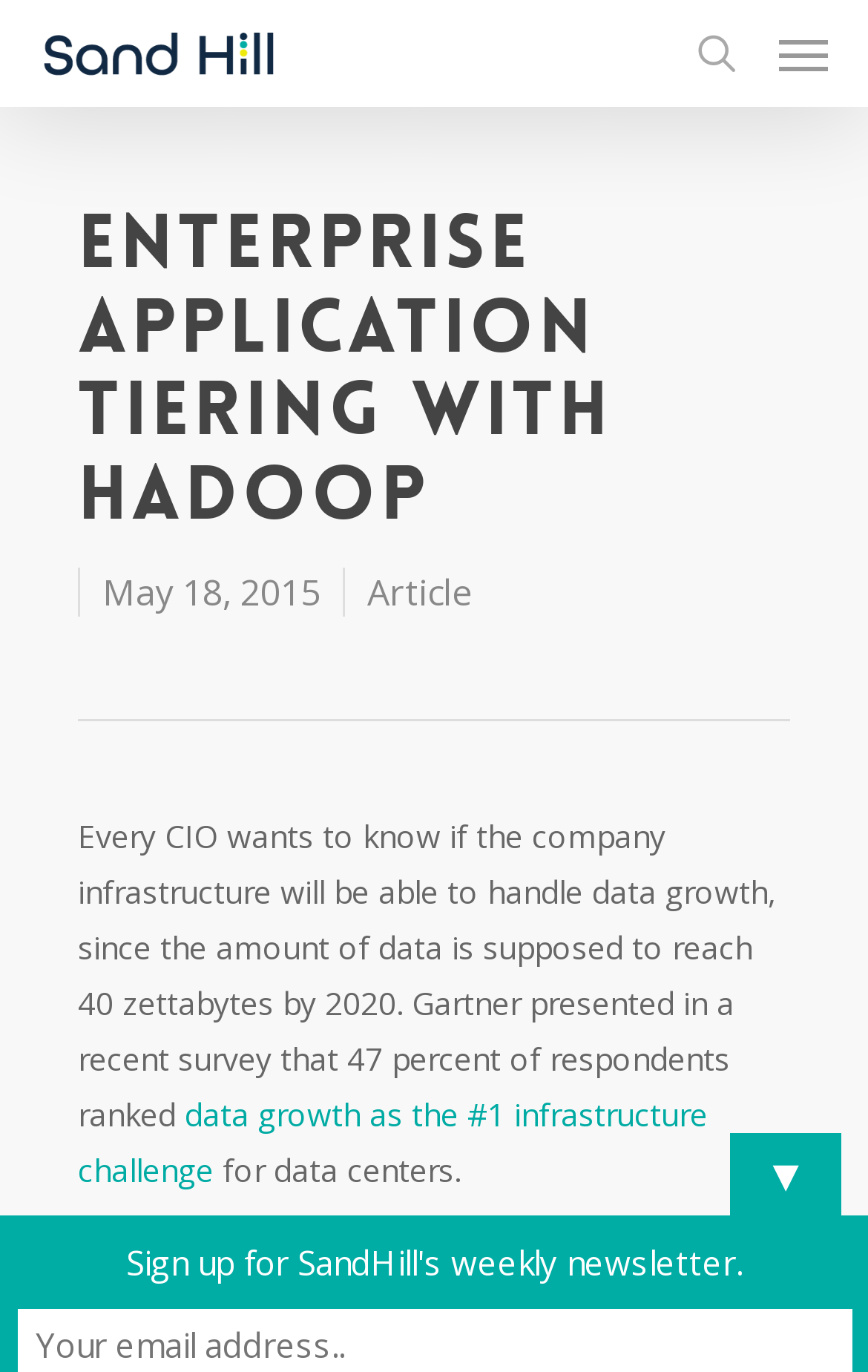Using the element description: "search", determine the bounding box coordinates. The coordinates should be in the format [left, top, right, bottom], with values between 0 and 1.

[0.782, 0.019, 0.869, 0.058]